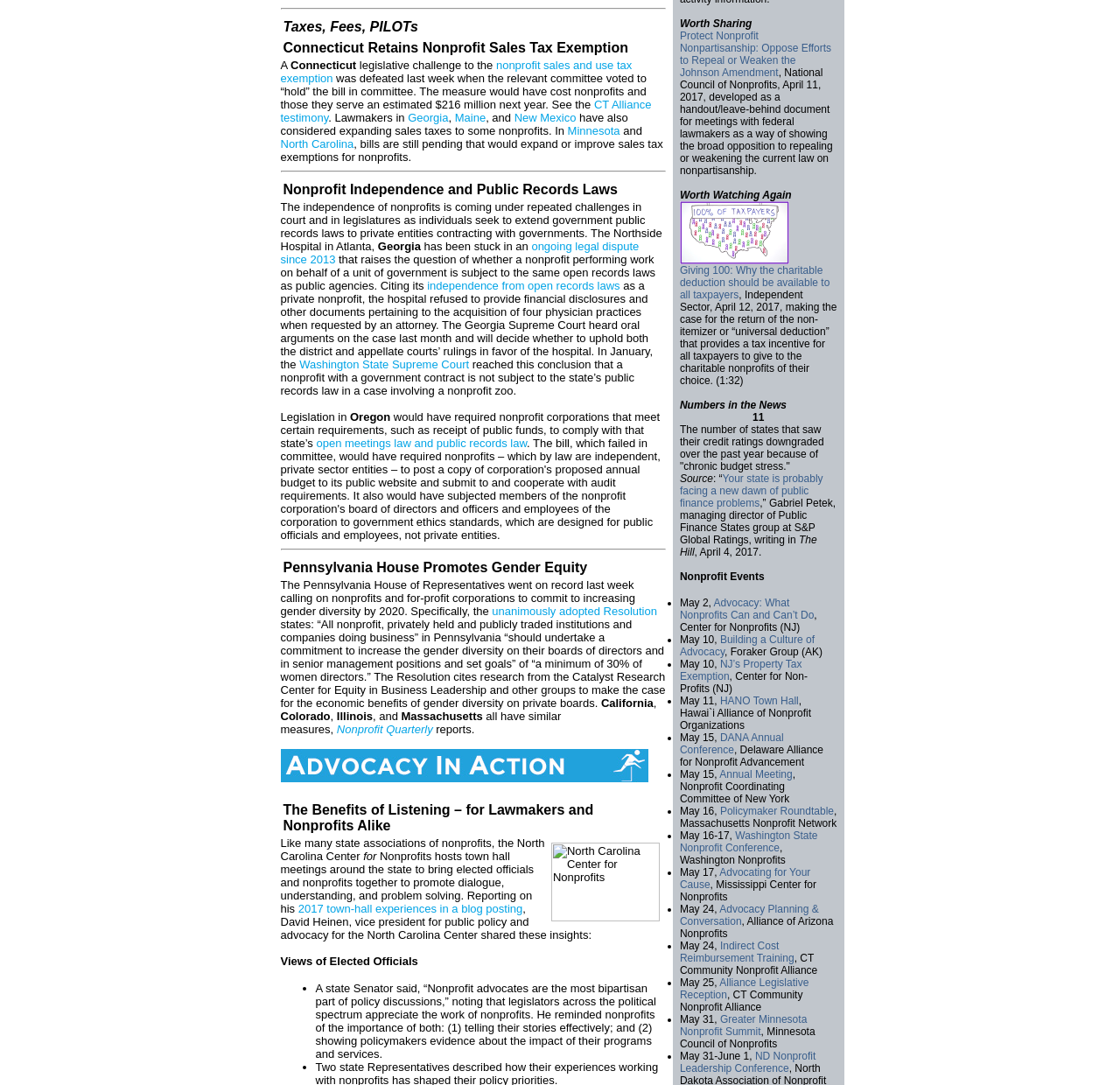Determine the bounding box for the described HTML element: "independence from open records laws". Ensure the coordinates are four float numbers between 0 and 1 in the format [left, top, right, bottom].

[0.381, 0.257, 0.554, 0.269]